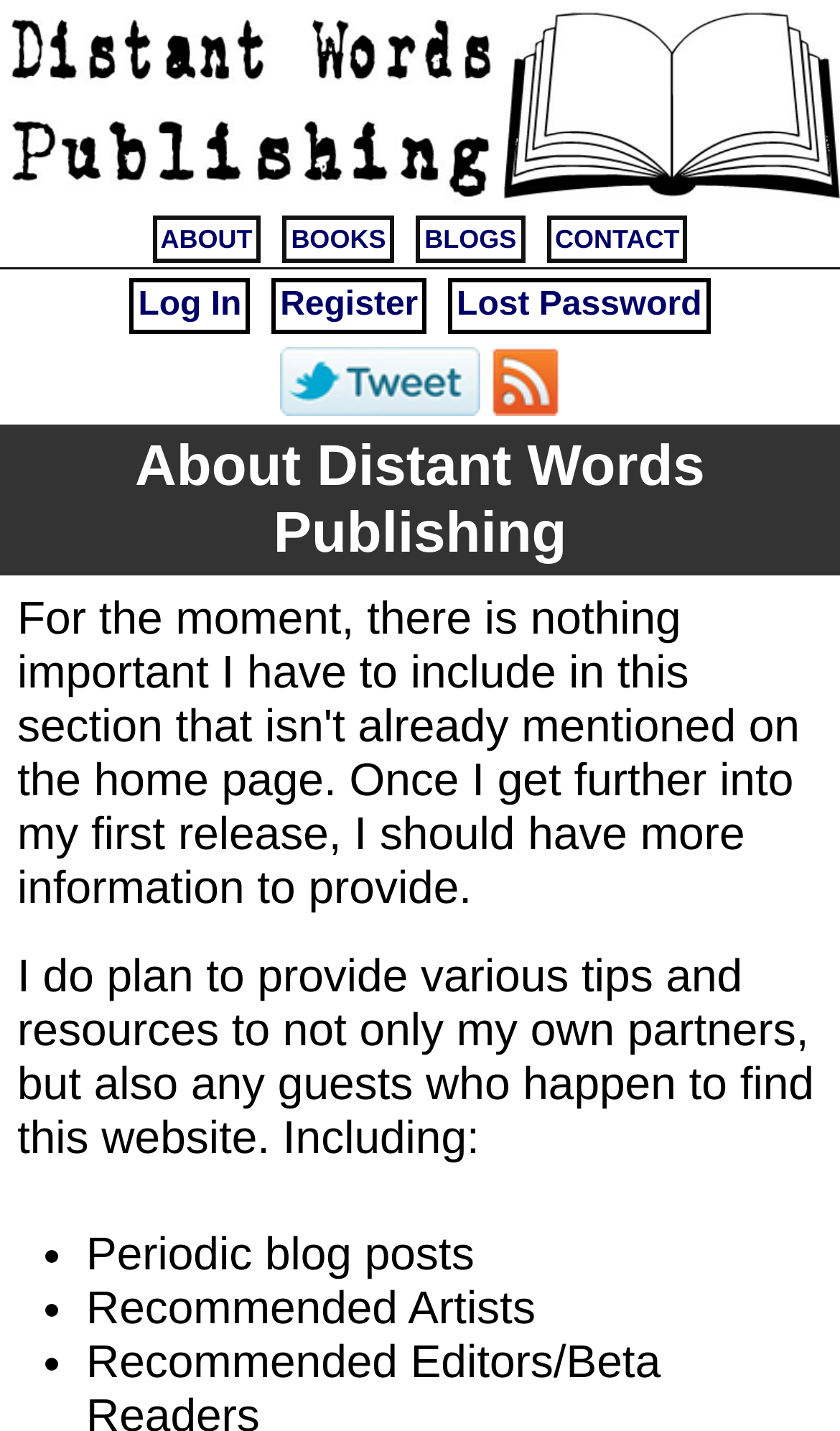Determine the bounding box coordinates for the area that should be clicked to carry out the following instruction: "register an account".

[0.333, 0.2, 0.498, 0.226]